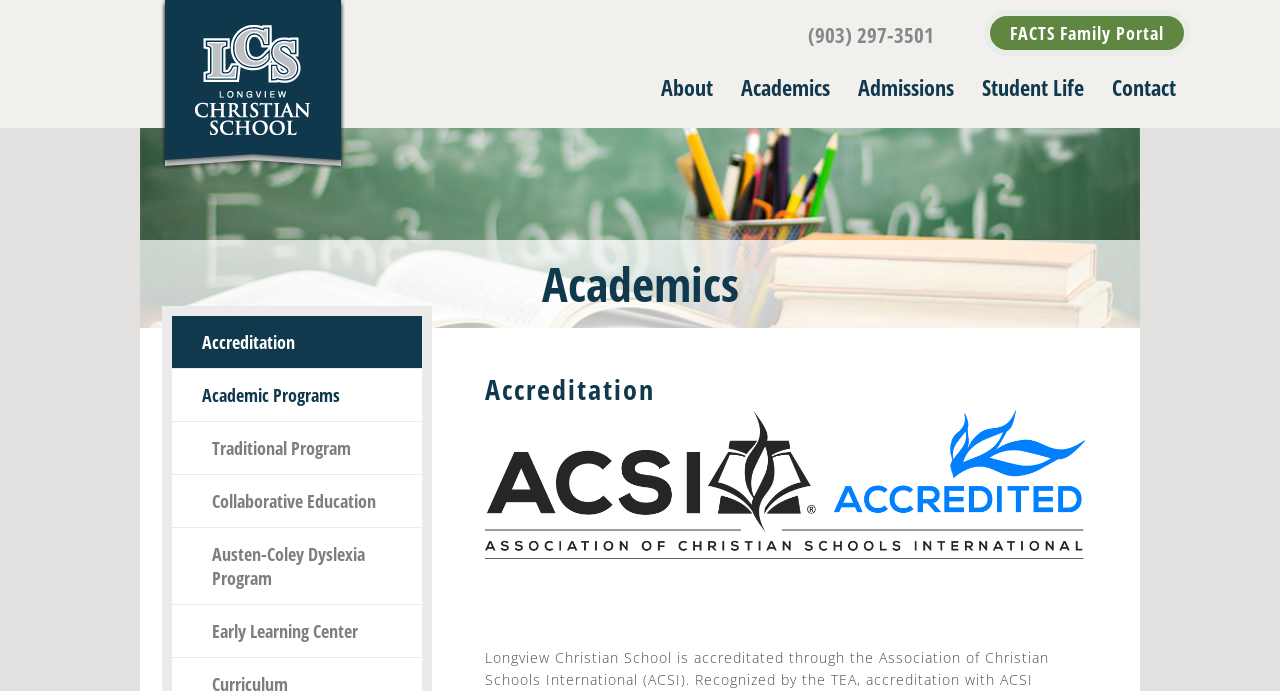Please answer the following question using a single word or phrase: How many links are in the navigation menu?

5